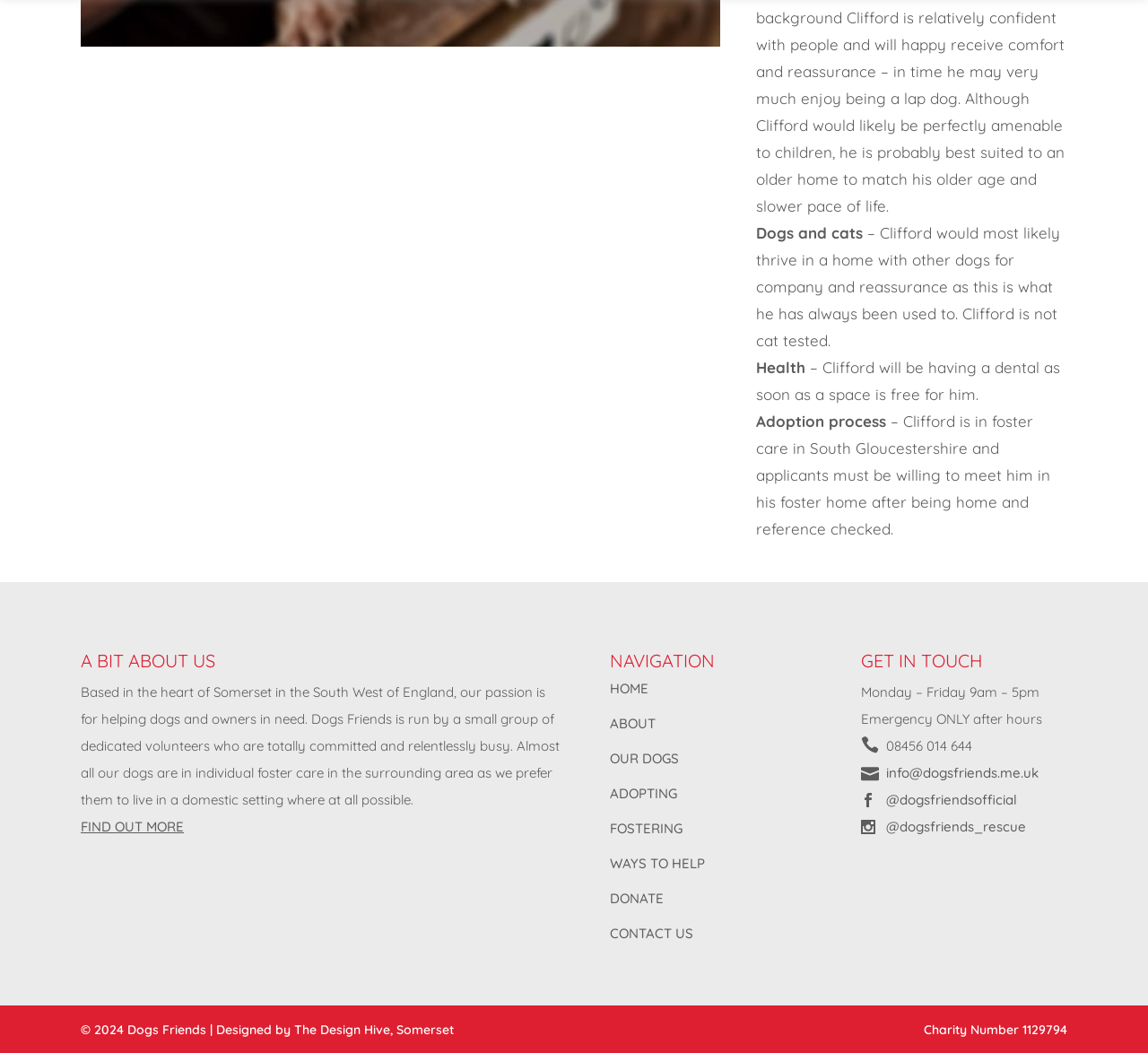Find the bounding box coordinates for the area that should be clicked to accomplish the instruction: "Check the charity number".

[0.805, 0.97, 0.93, 0.985]